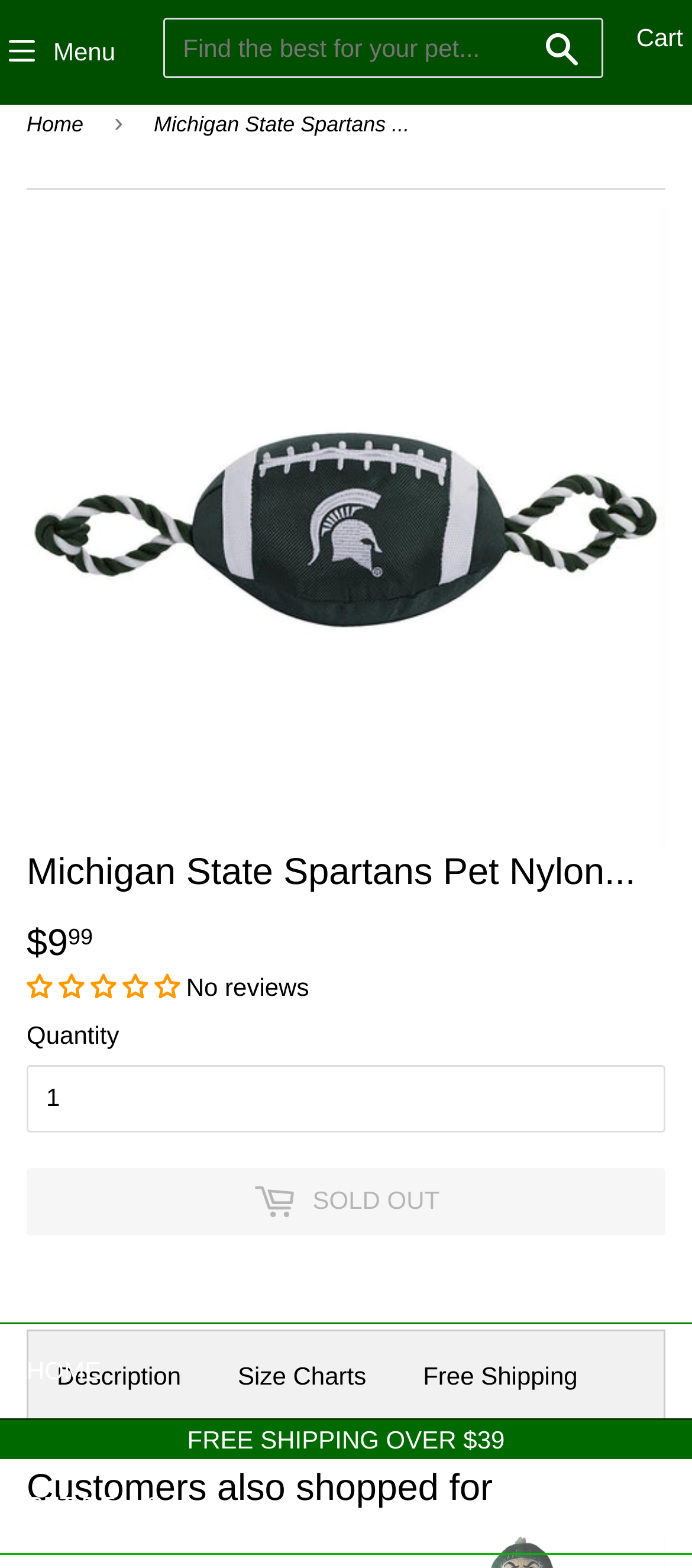Please pinpoint the bounding box coordinates for the region I should click to adhere to this instruction: "Select quantity".

[0.038, 0.68, 0.962, 0.723]